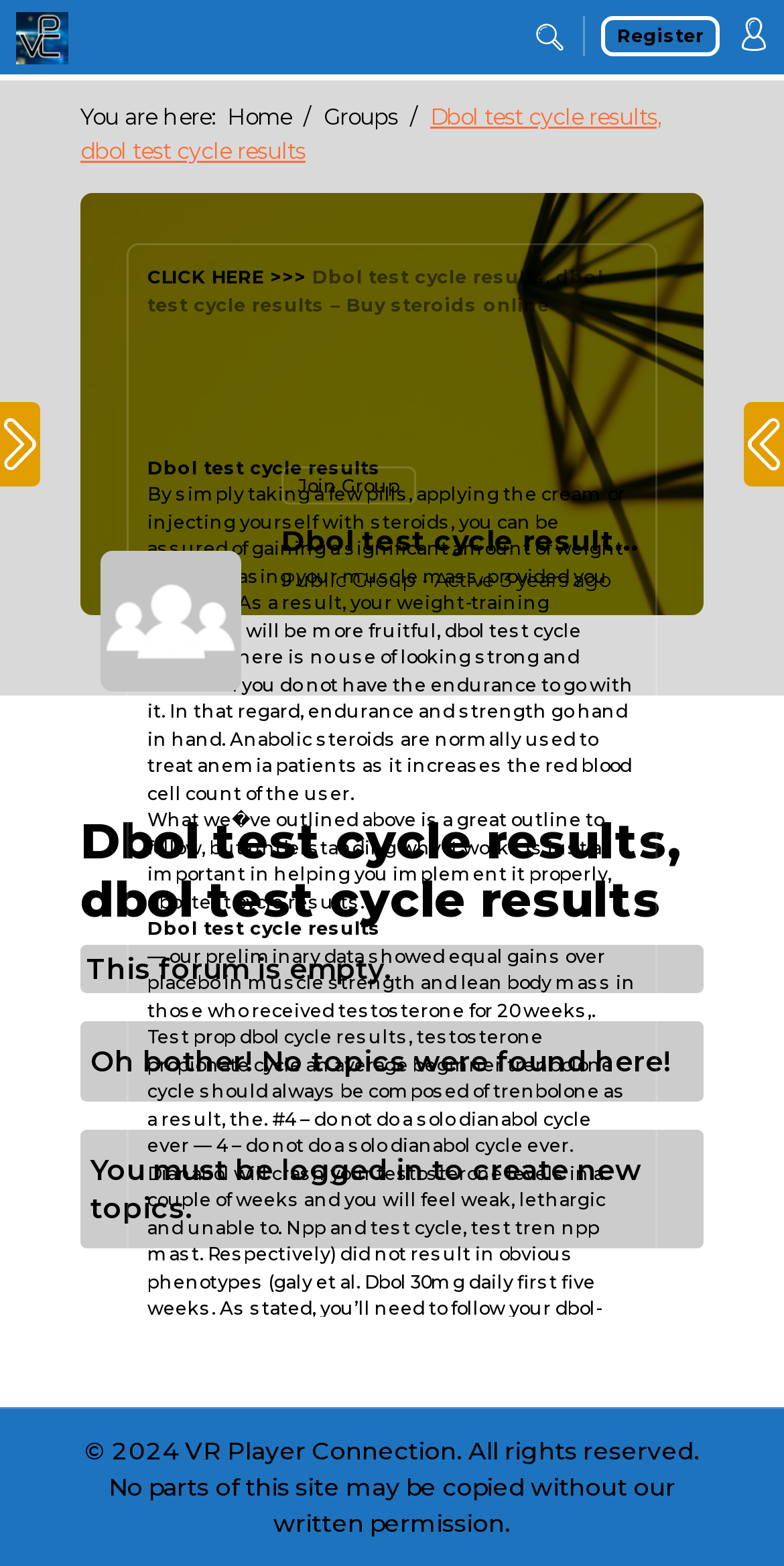Find the bounding box coordinates of the clickable element required to execute the following instruction: "Click the 'Dbol test cycle results, dbol test cycle results – Buy steroids online' link". Provide the coordinates as four float numbers between 0 and 1, i.e., [left, top, right, bottom].

[0.188, 0.169, 0.77, 0.201]